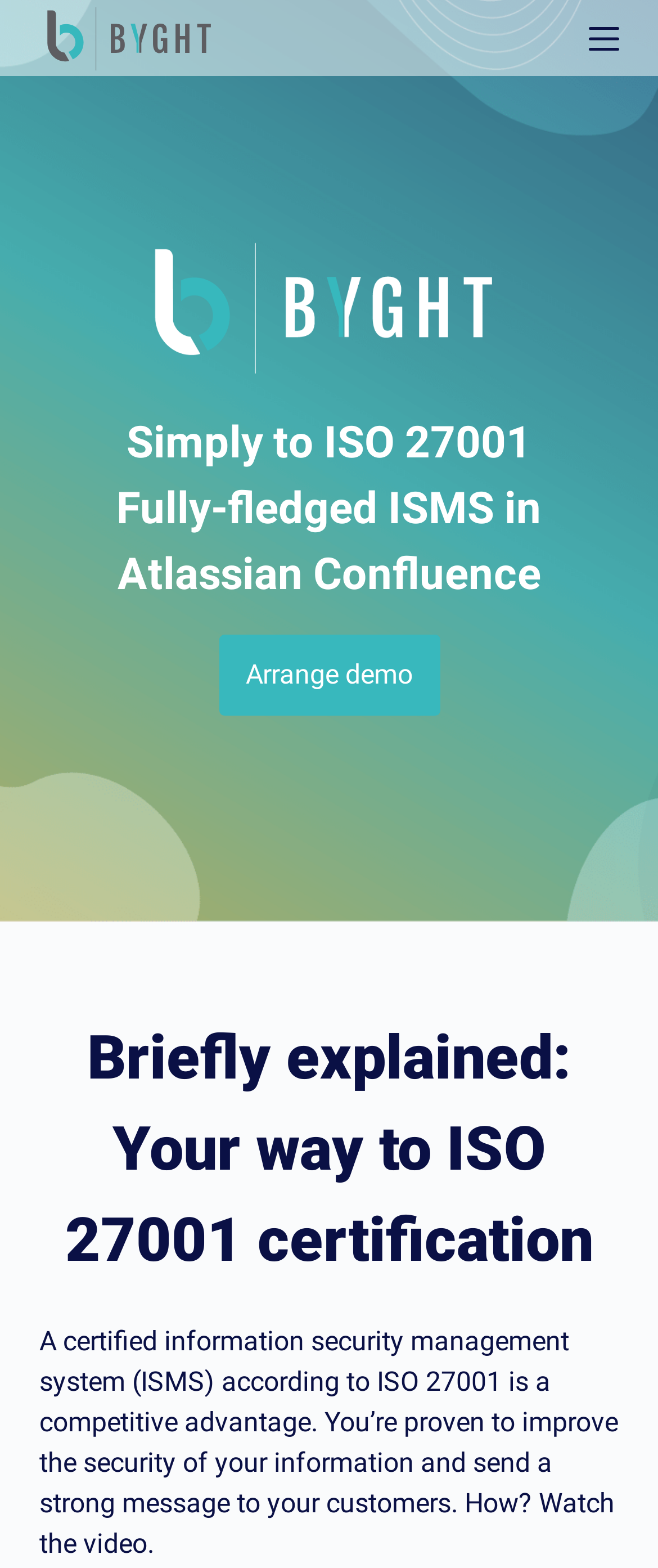Provide the bounding box coordinates of the HTML element described by the text: "Skip to content".

[0.0, 0.0, 0.103, 0.022]